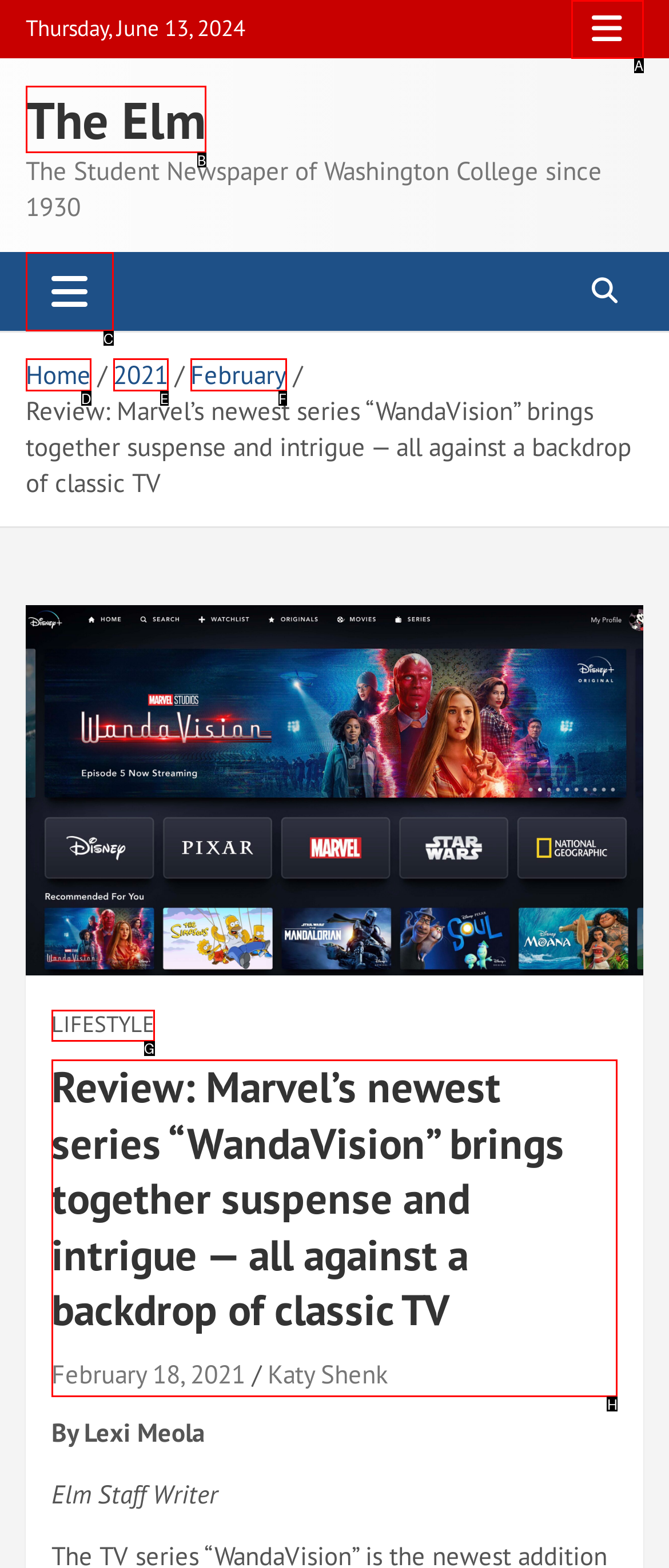For the task "Read the review of WandaVision", which option's letter should you click? Answer with the letter only.

H